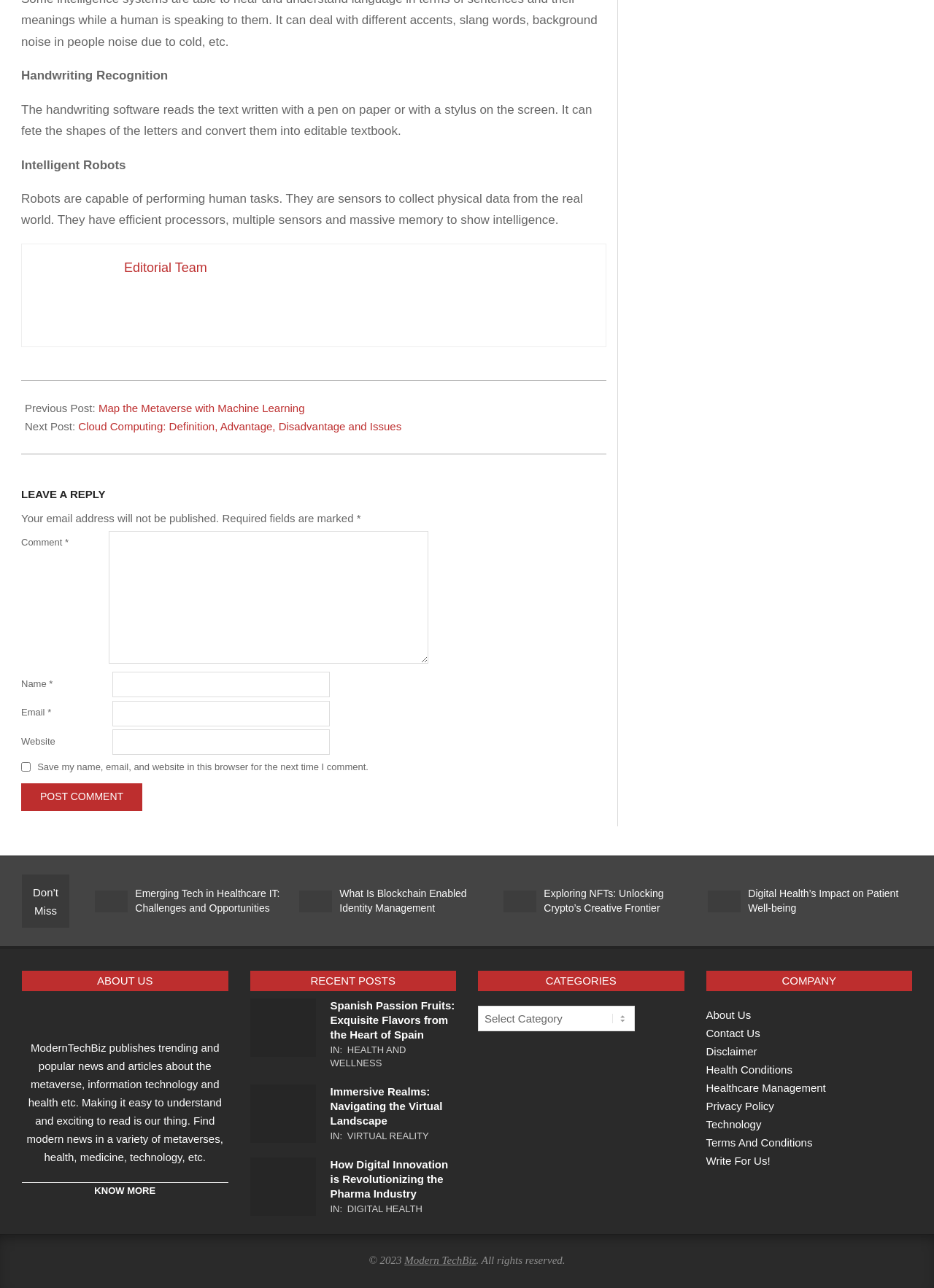Determine the bounding box coordinates of the section I need to click to execute the following instruction: "Click the 'Editorial Team' link". Provide the coordinates as four float numbers between 0 and 1, i.e., [left, top, right, bottom].

[0.133, 0.202, 0.222, 0.213]